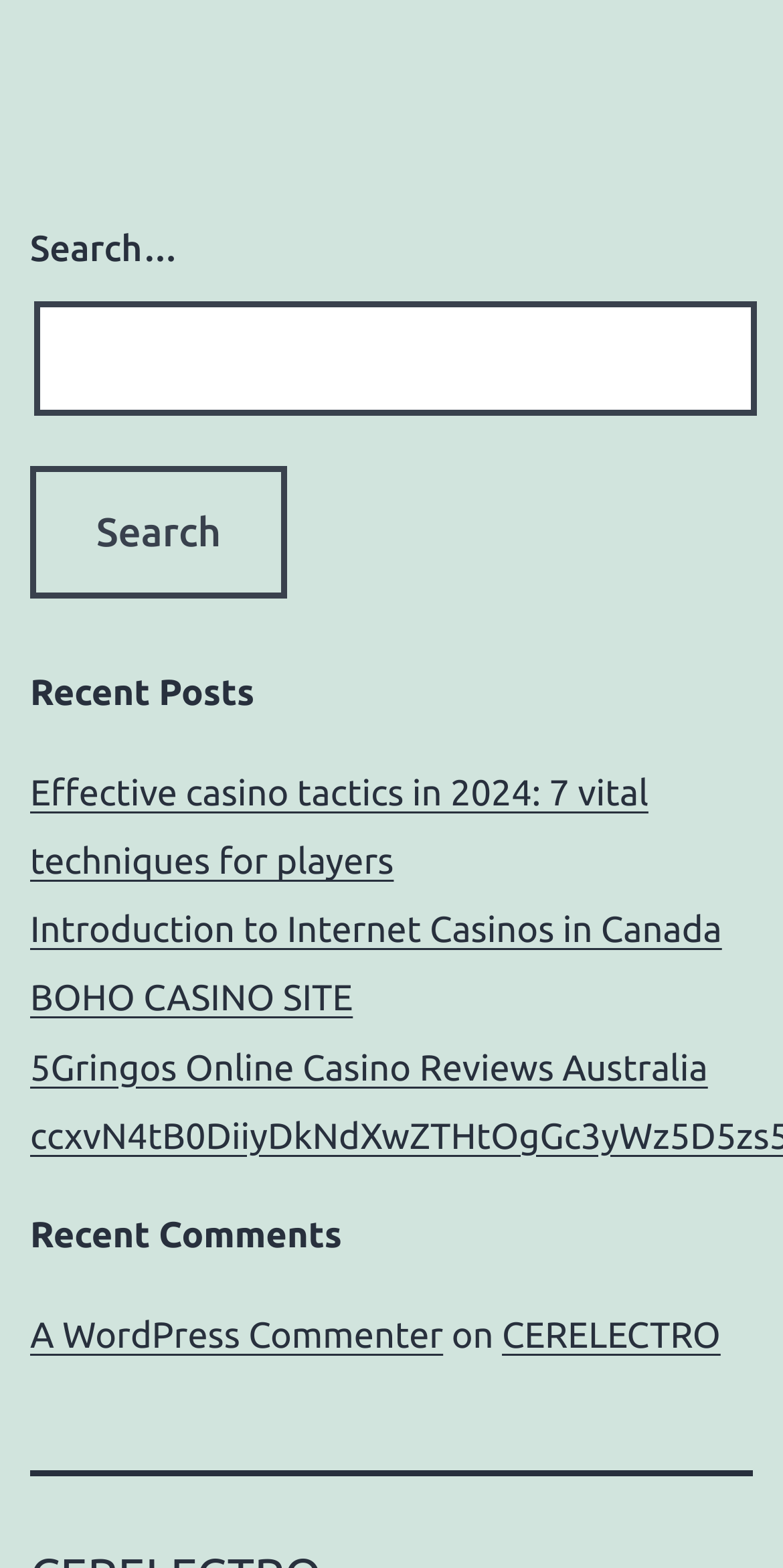Find and specify the bounding box coordinates that correspond to the clickable region for the instruction: "search with the search button".

[0.038, 0.297, 0.367, 0.381]